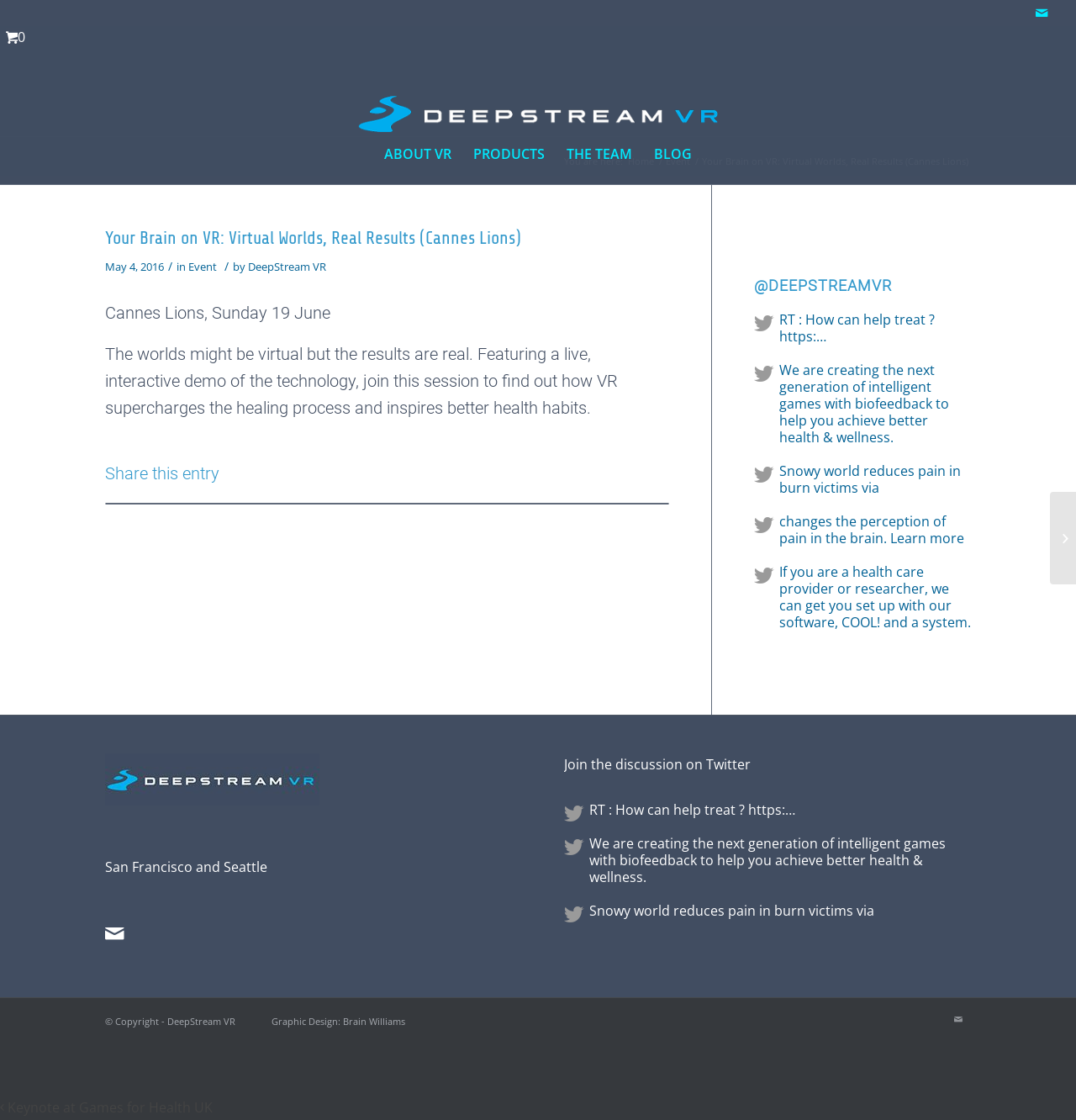Answer the question briefly using a single word or phrase: 
Where is the company located?

San Francisco and Seattle